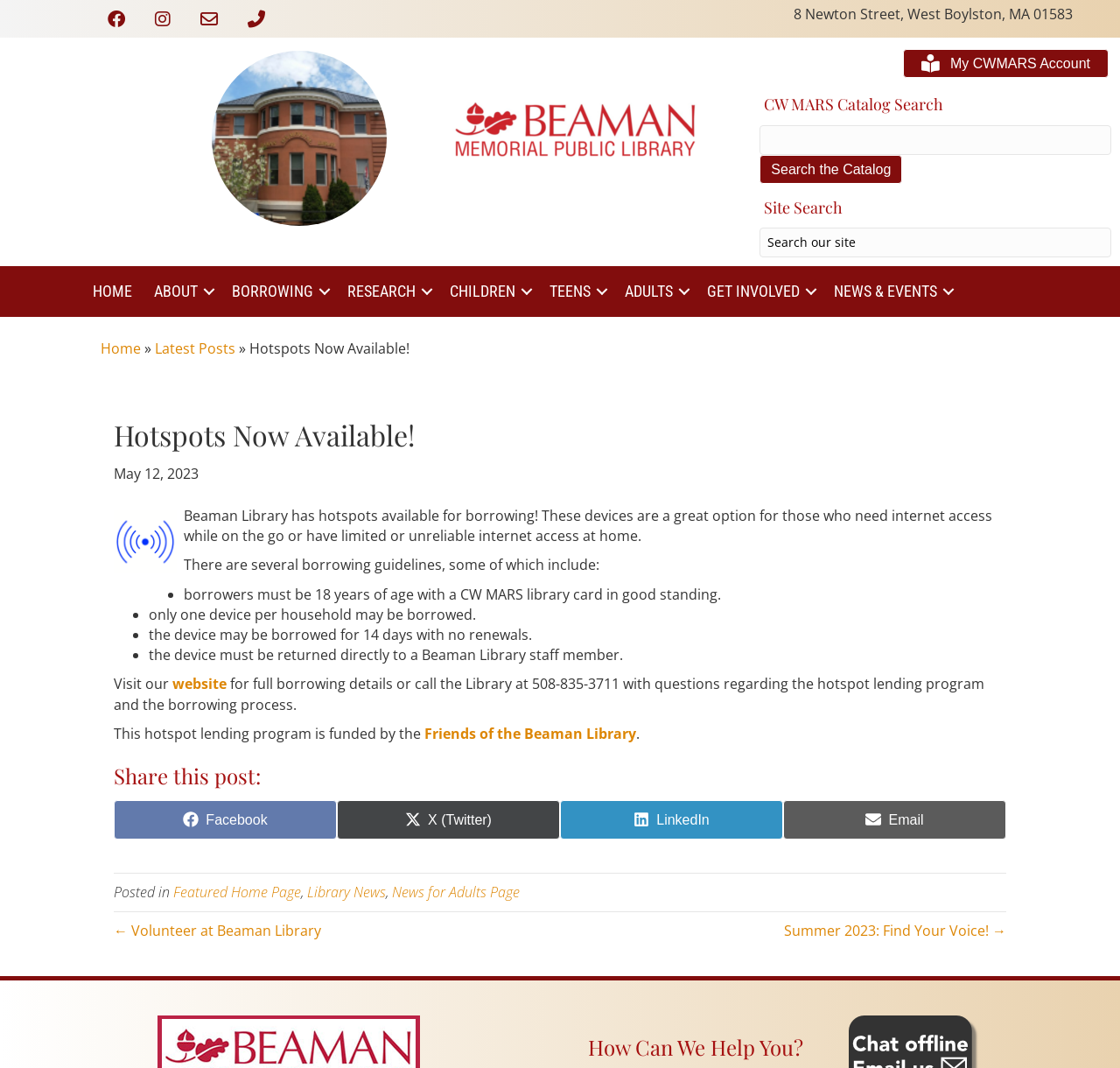How old must a borrower be to borrow a hotspot?
Respond with a short answer, either a single word or a phrase, based on the image.

18 years old